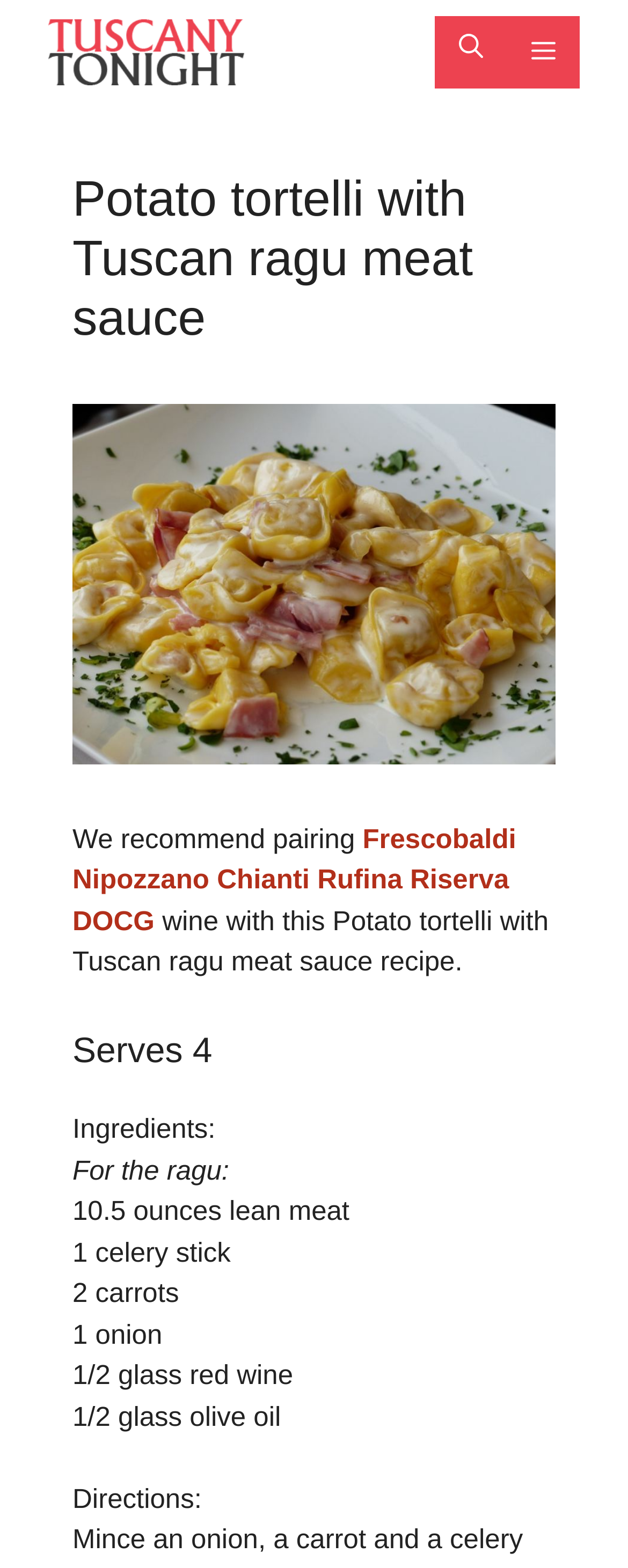Utilize the information from the image to answer the question in detail:
What is the first ingredient listed in the recipe?

I determined the answer by looking at the static text elements that list the ingredients, and the first one is '10.5 ounces lean meat'.